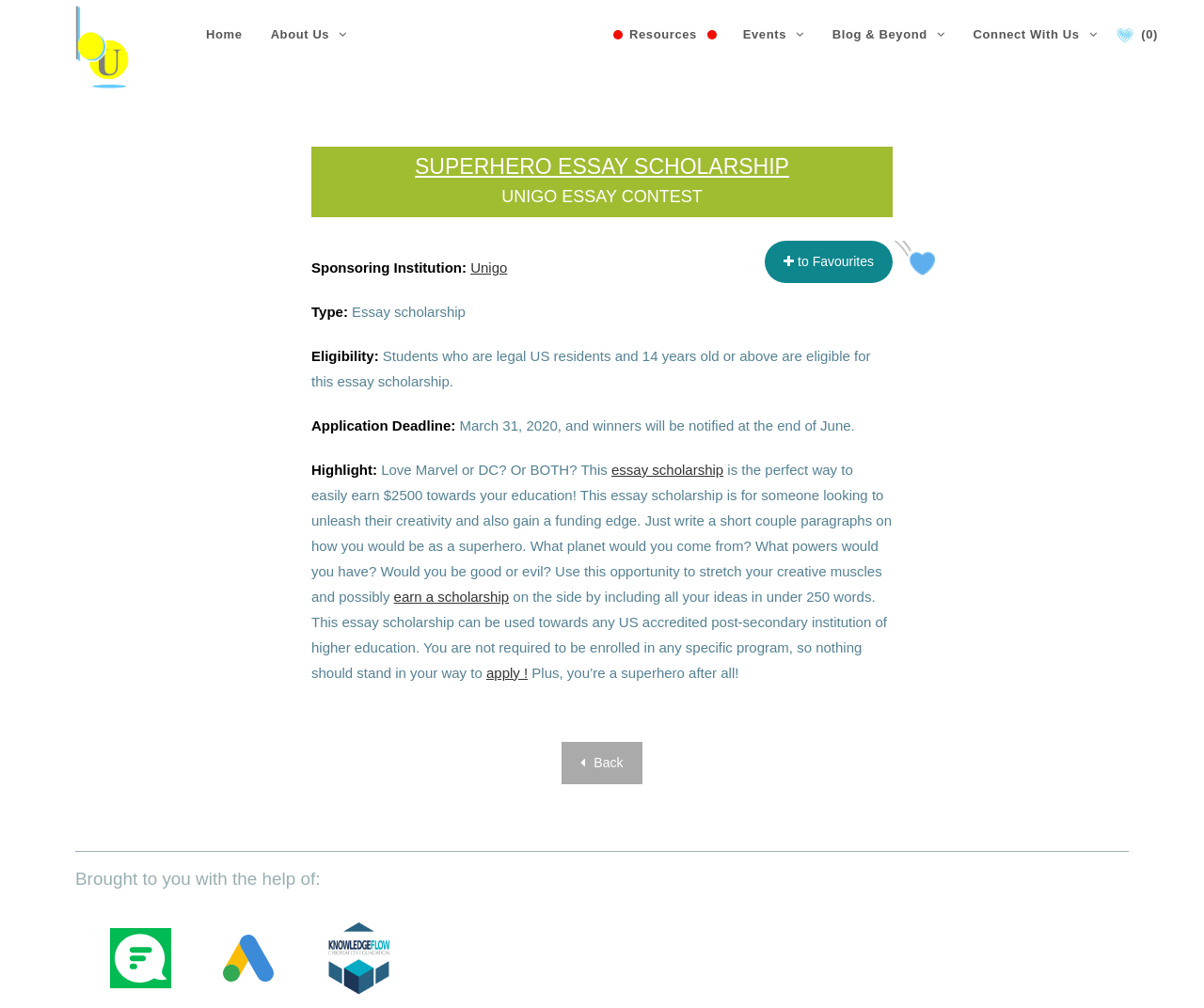Identify the bounding box coordinates necessary to click and complete the given instruction: "Apply for the essay scholarship".

[0.404, 0.659, 0.438, 0.675]